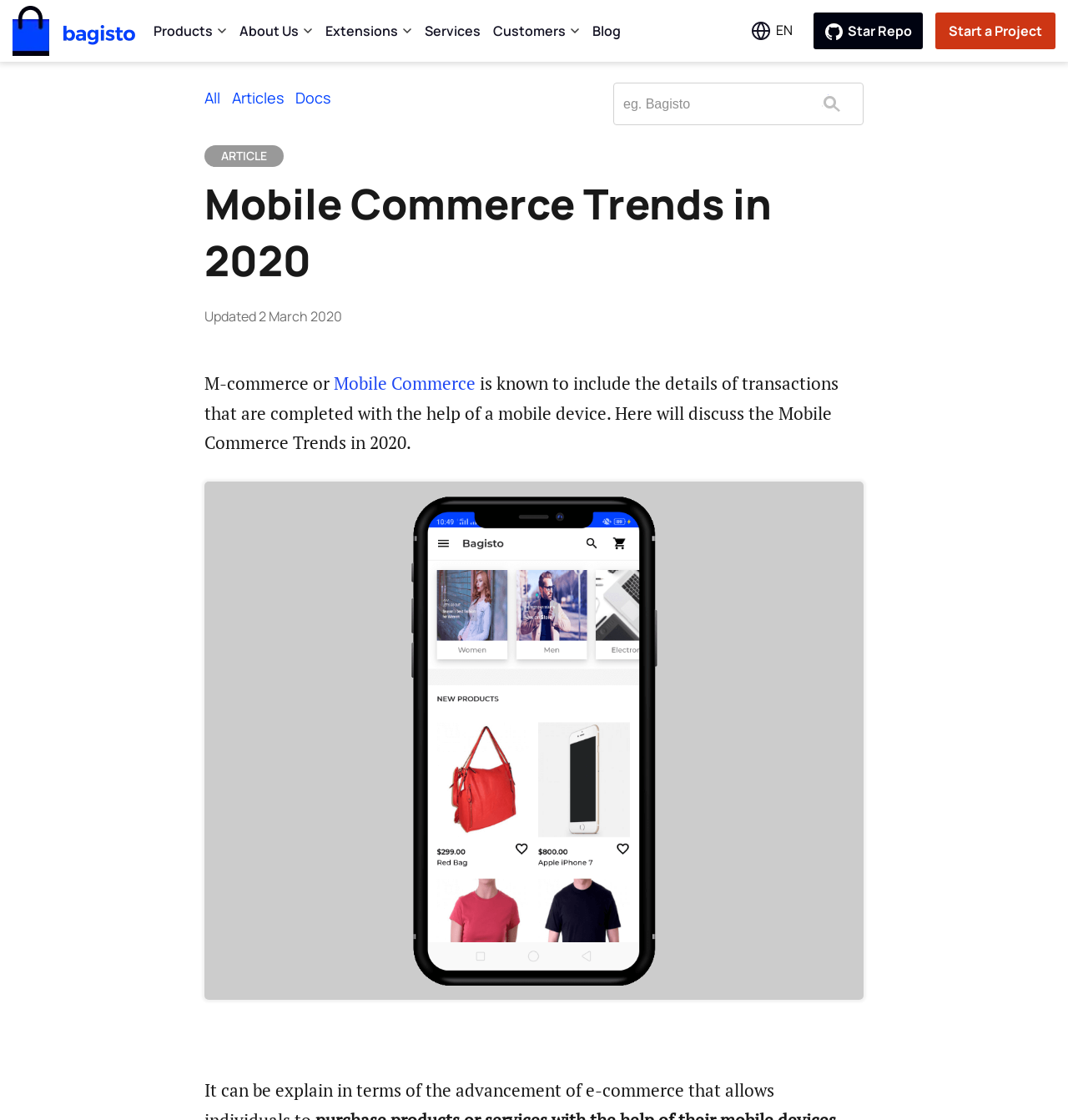Highlight the bounding box coordinates of the region I should click on to meet the following instruction: "start a project".

[0.876, 0.011, 0.988, 0.044]